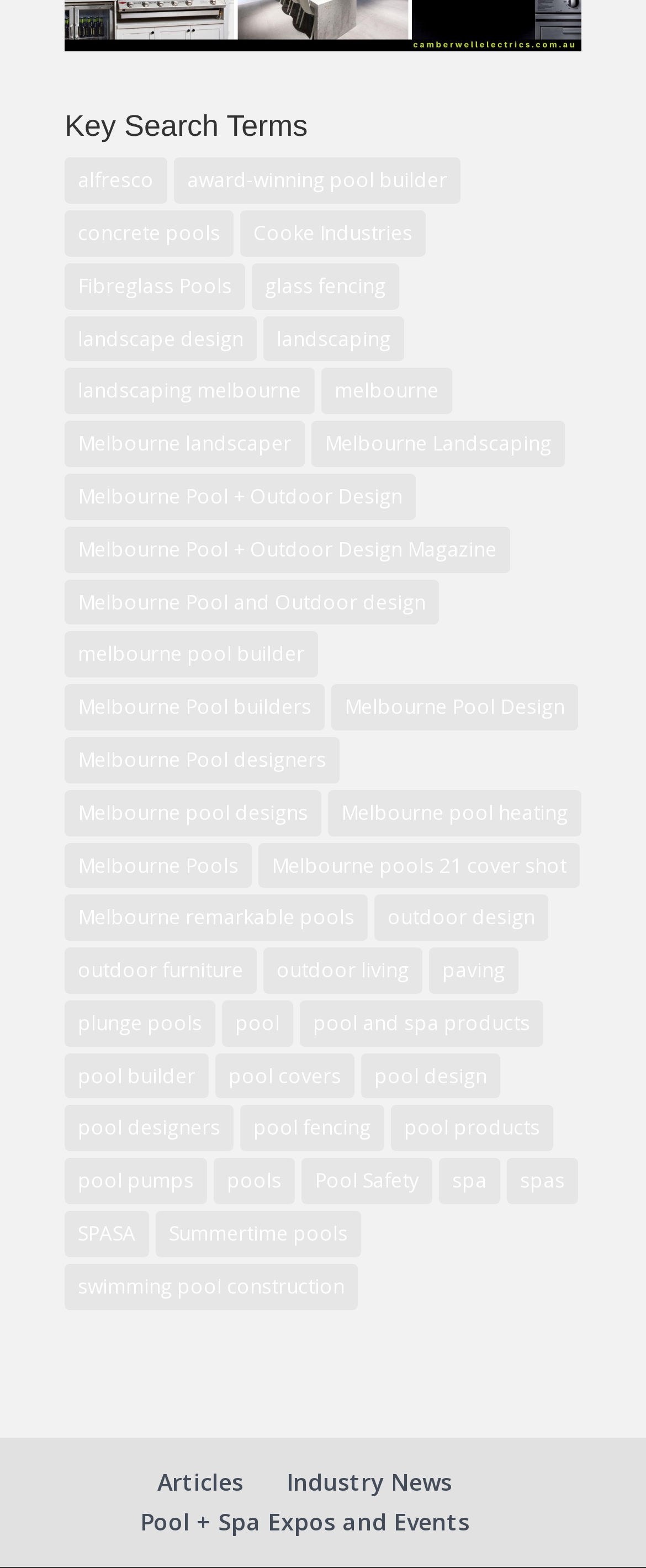What is the category of the link 'outdoor furniture'?
Please use the image to provide a one-word or short phrase answer.

Outdoor living